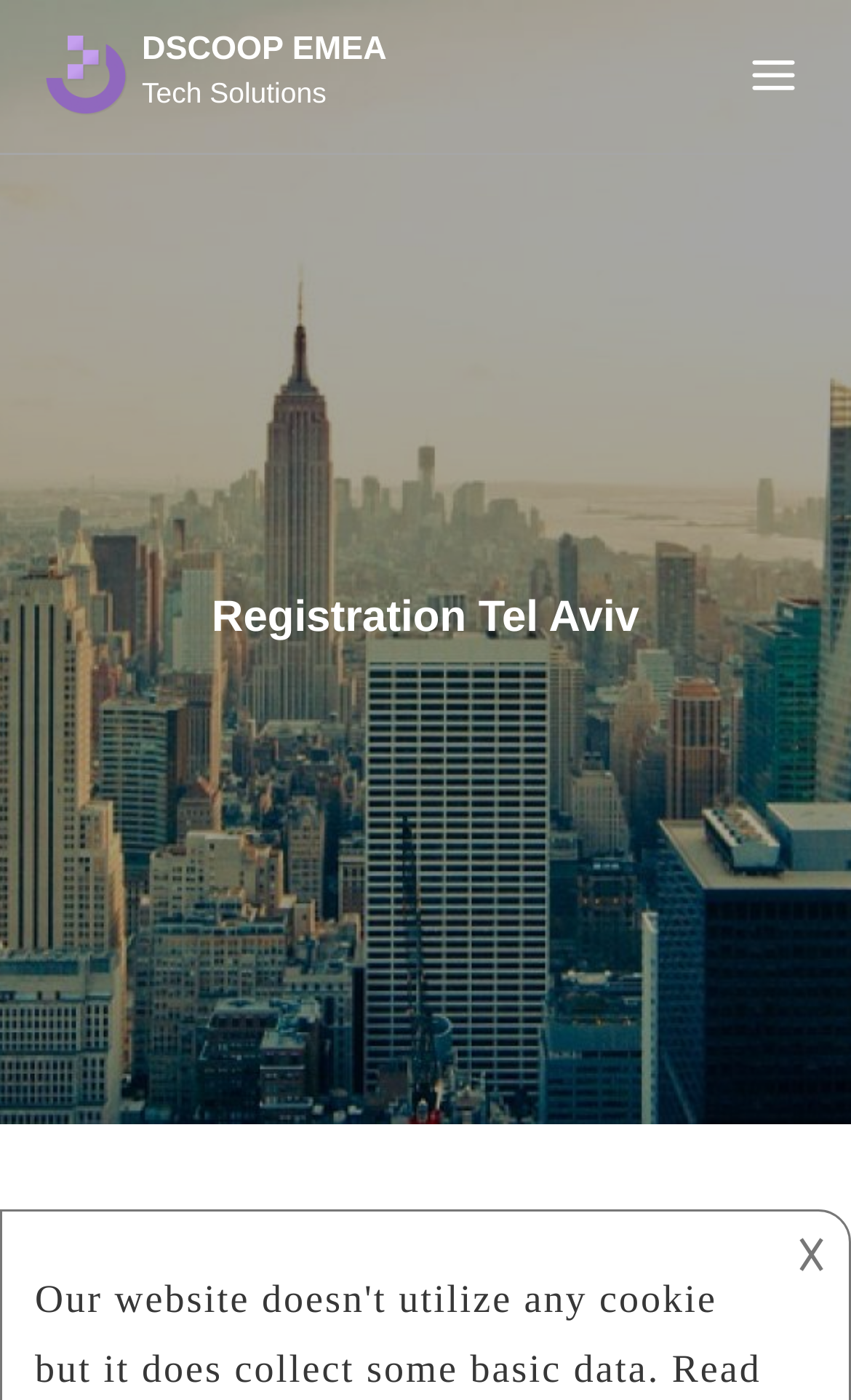Identify the bounding box of the UI element described as follows: "Home". Provide the coordinates as four float numbers in the range of 0 to 1 [left, top, right, bottom].

[0.271, 0.923, 0.374, 0.946]